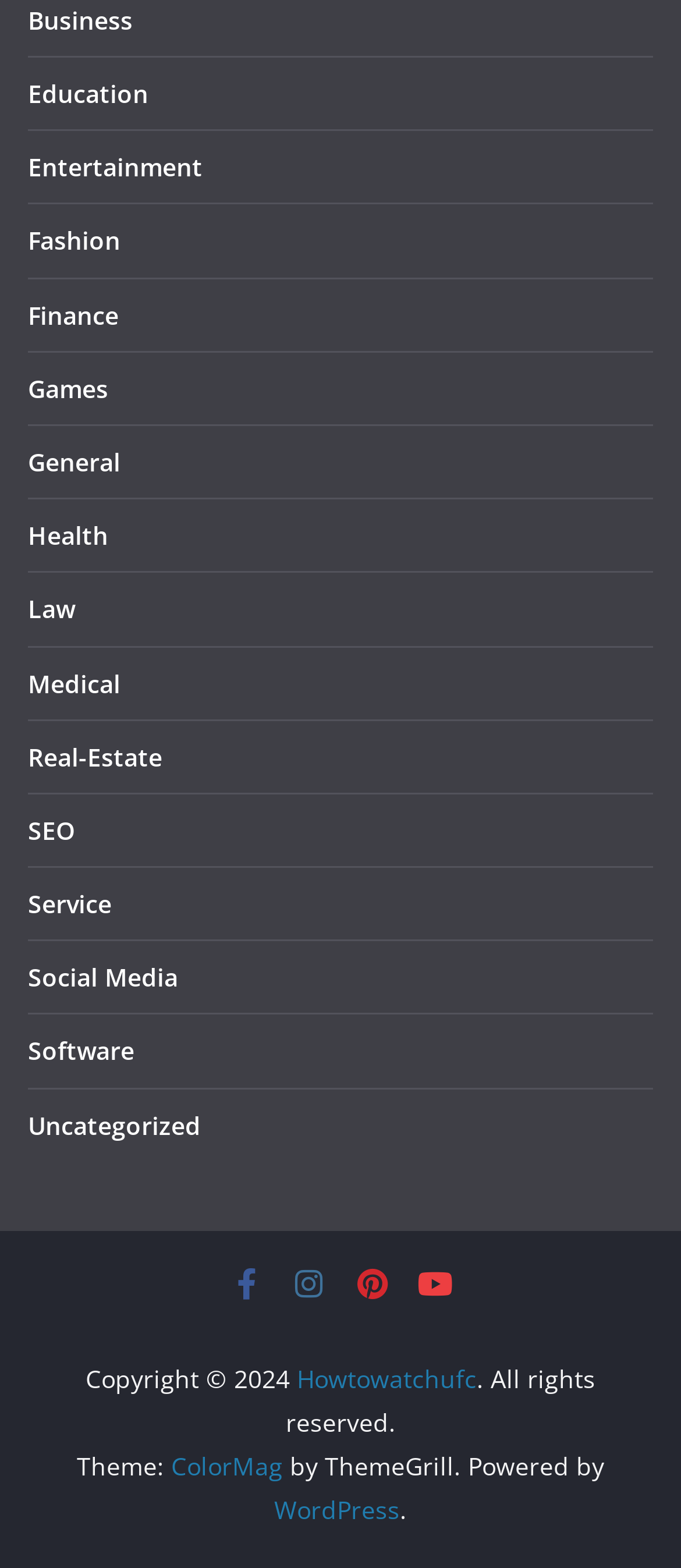Determine the bounding box coordinates of the region to click in order to accomplish the following instruction: "Click on Entertainment". Provide the coordinates as four float numbers between 0 and 1, specifically [left, top, right, bottom].

[0.041, 0.096, 0.297, 0.117]